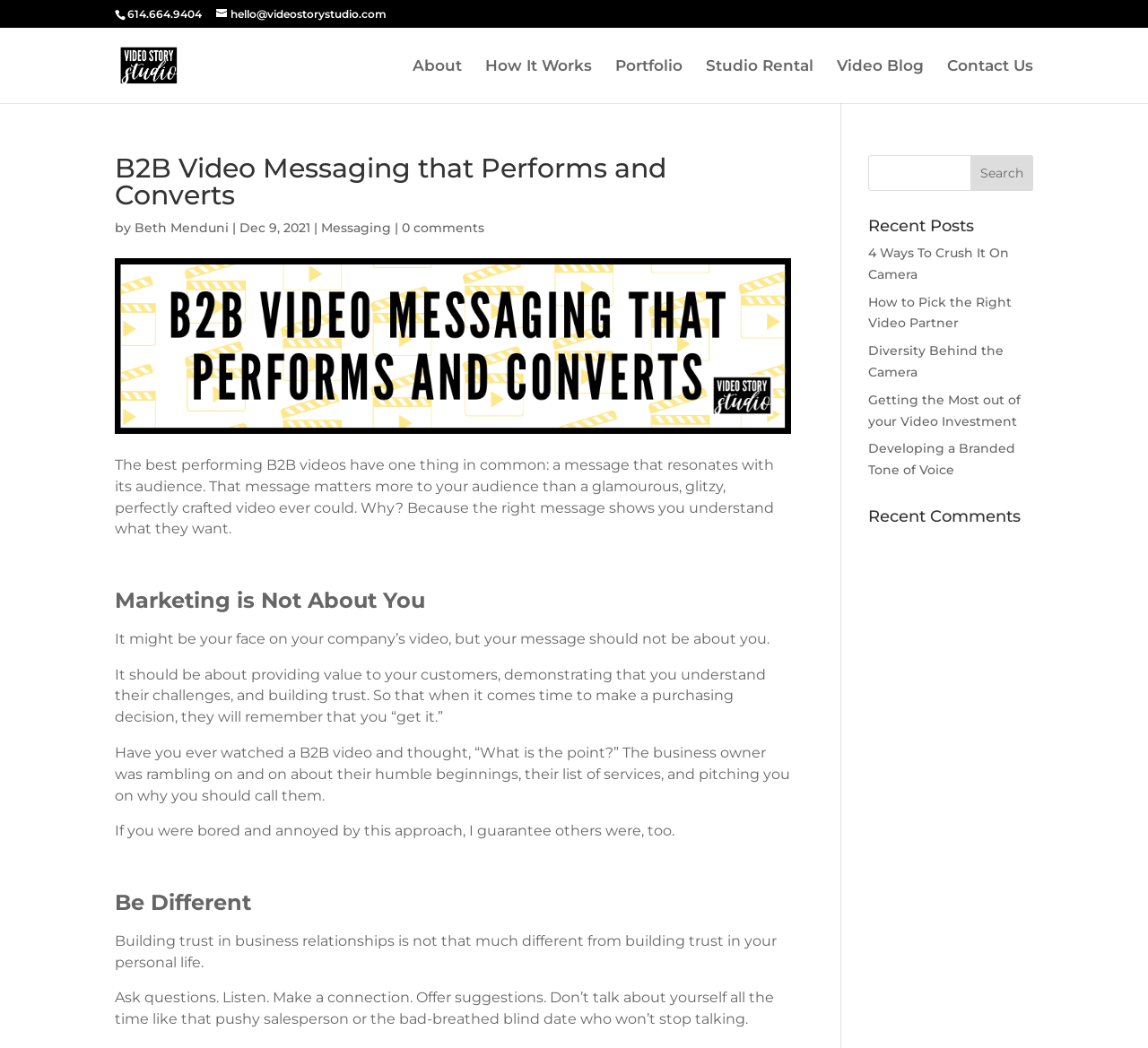How many links are there in the main navigation menu?
Refer to the image and provide a concise answer in one word or phrase.

6